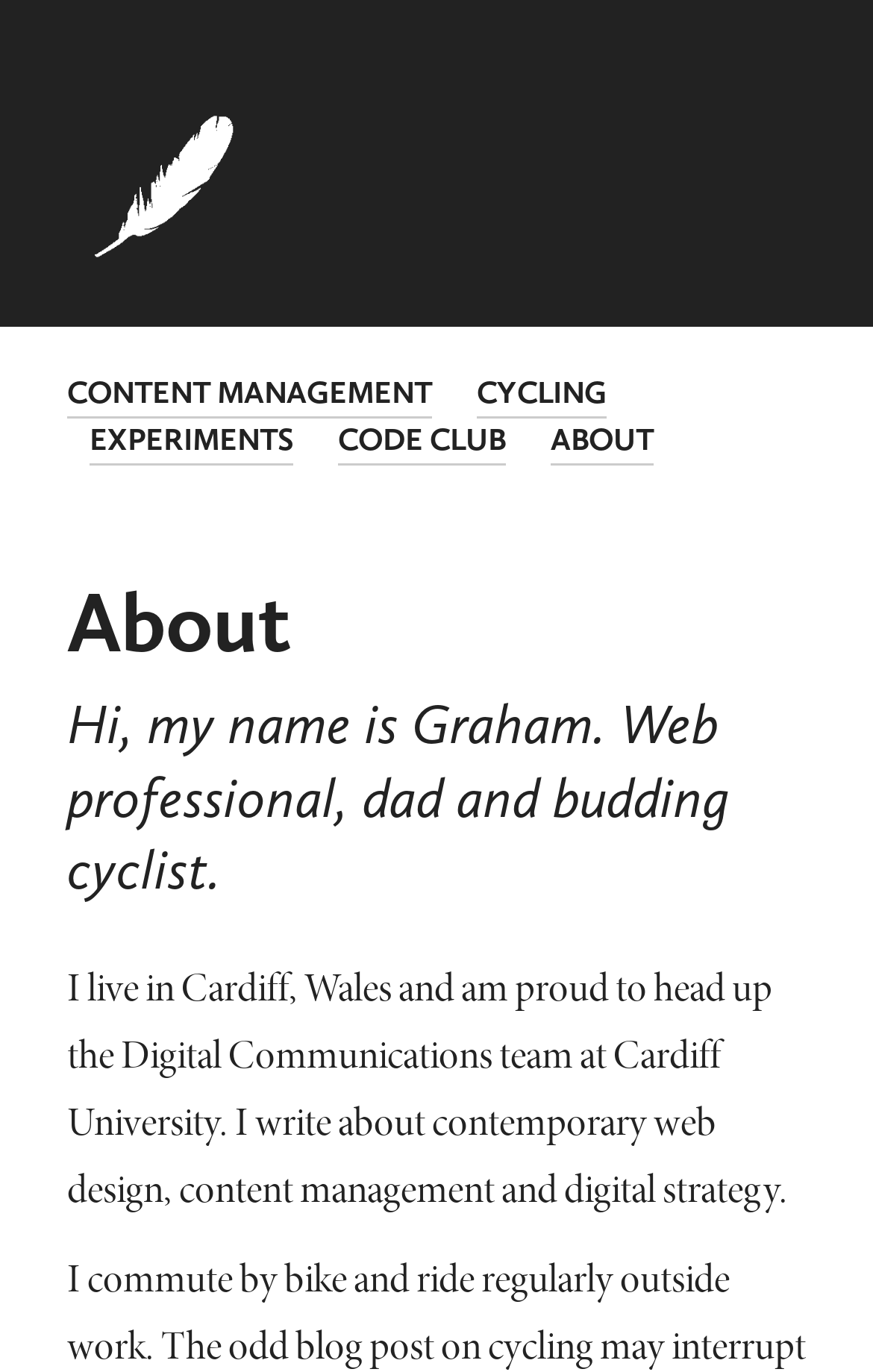Answer this question in one word or a short phrase: What are the topics Graham writes about?

Web design, content management, digital strategy